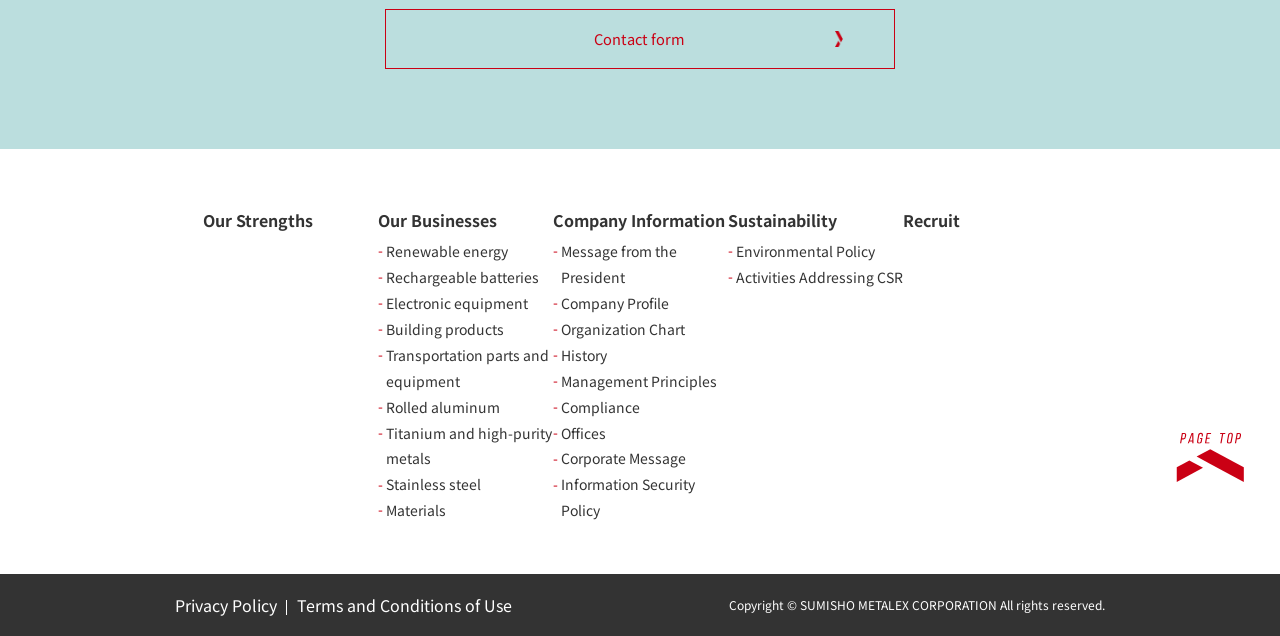Determine the bounding box coordinates for the HTML element described here: "Materials".

[0.301, 0.786, 0.348, 0.818]